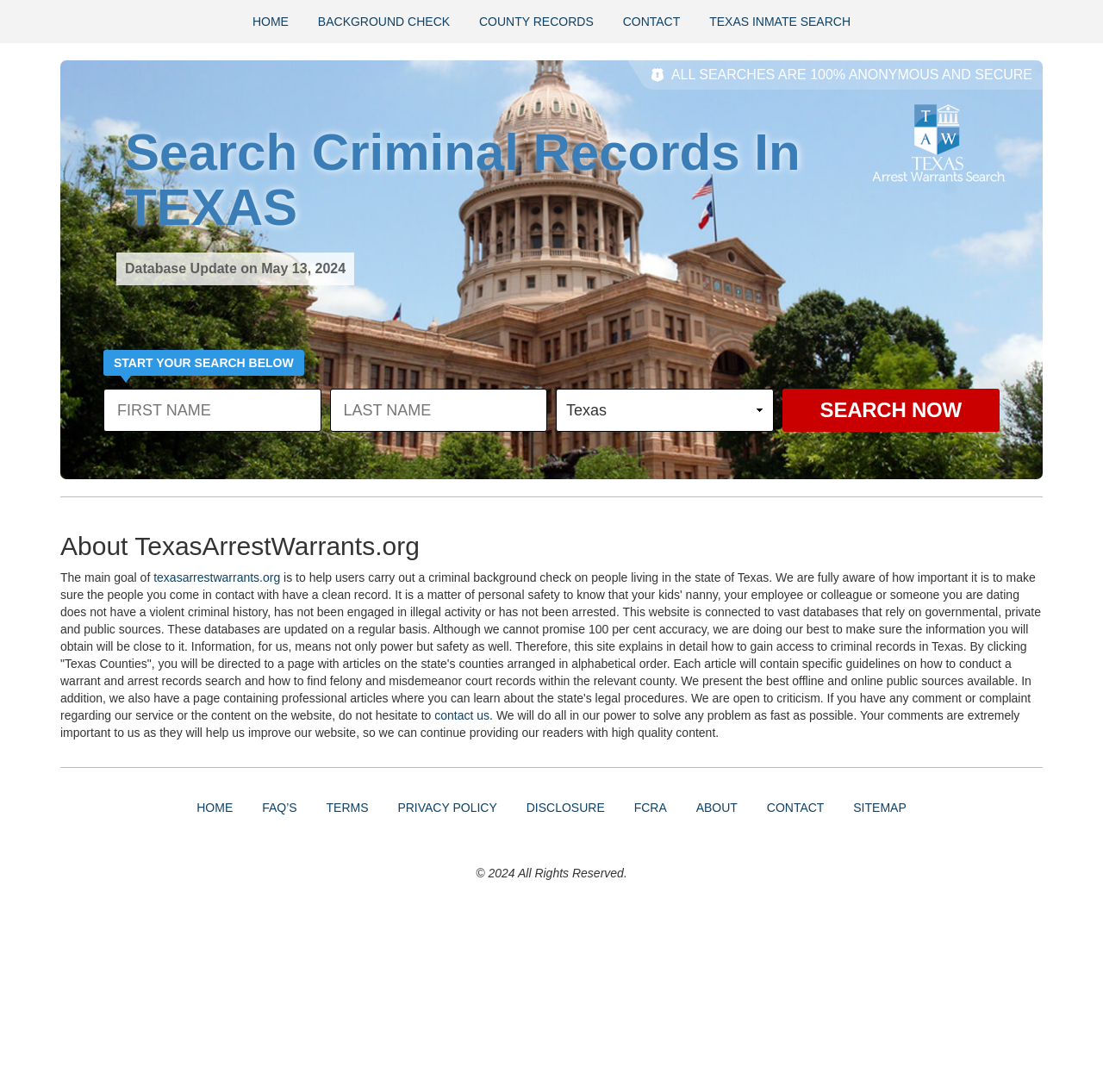Craft a detailed narrative of the webpage's structure and content.

The webpage is about Texas Arrest Warrants, a website that helps users conduct criminal background checks on individuals living in Texas. At the top of the page, there is a navigation menu with five links: "HOME", "BACKGROUND CHECK", "COUNTY RECORDS", "CONTACT", and "TEXAS INMATE SEARCH". Below the navigation menu, there is a statement emphasizing that all searches on the website are 100% anonymous and secure.

The main content of the page is divided into two sections. On the left side, there is a search form with three input fields: "FIRST NAME", "LAST NAME", and a combobox for selecting a search criteria. Below the search form, there is a "Search Now" button. On the right side, there is a heading "Search Criminal Records In TEXAS" followed by a brief description of the website's purpose and a notice about the database update.

Below the search form, there is a section about the website, titled "About TexasArrestWarrants.org". This section explains the website's goal, which is to help users carry out criminal background checks, and emphasizes the importance of personal safety. The text also describes the website's connection to vast databases and its efforts to provide accurate information. Additionally, there are links to other pages on the website, including "Texas Counties", where users can find articles on how to conduct warrant and arrest records searches, and a page with professional articles about the state's legal procedures.

At the bottom of the page, there is a footer section with links to various pages, including "HOME", "FAQ'S", "TERMS", "PRIVACY POLICY", "DISCLOSURE", "FCRA", "ABOUT", "CONTACT", and "SITEMAP". There is also a copyright notice stating "© 2024 All Rights Reserved."